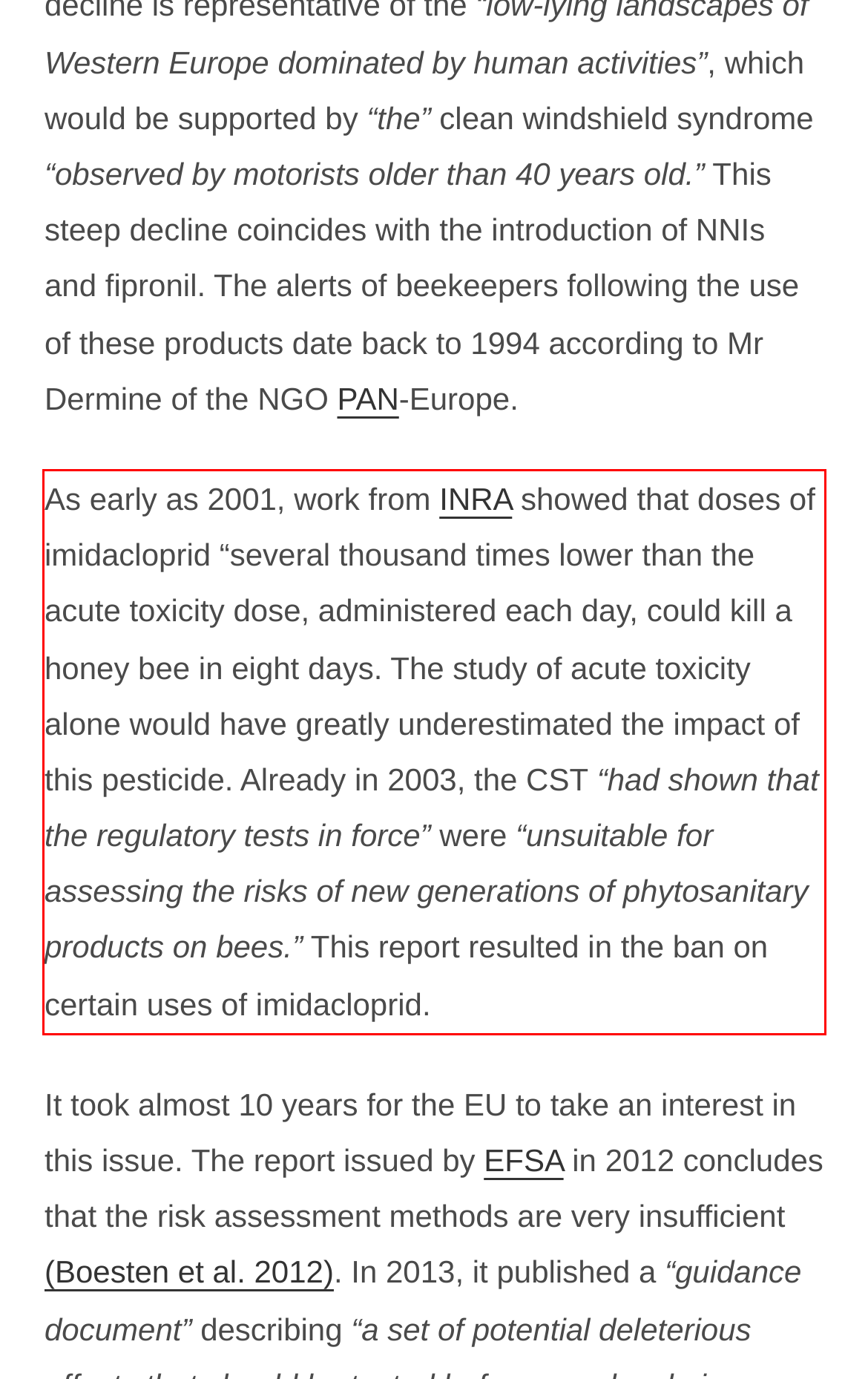There is a screenshot of a webpage with a red bounding box around a UI element. Please use OCR to extract the text within the red bounding box.

As early as 2001, work from INRA showed that doses of imidacloprid “several thousand times lower than the acute toxicity dose, administered each day, could kill a honey bee in eight days. The study of acute toxicity alone would have greatly underestimated the impact of this pesticide. Already in 2003, the CST “had shown that the regulatory tests in force” were “unsuitable for assessing the risks of new generations of phytosanitary products on bees.” This report resulted in the ban on certain uses of imidacloprid.